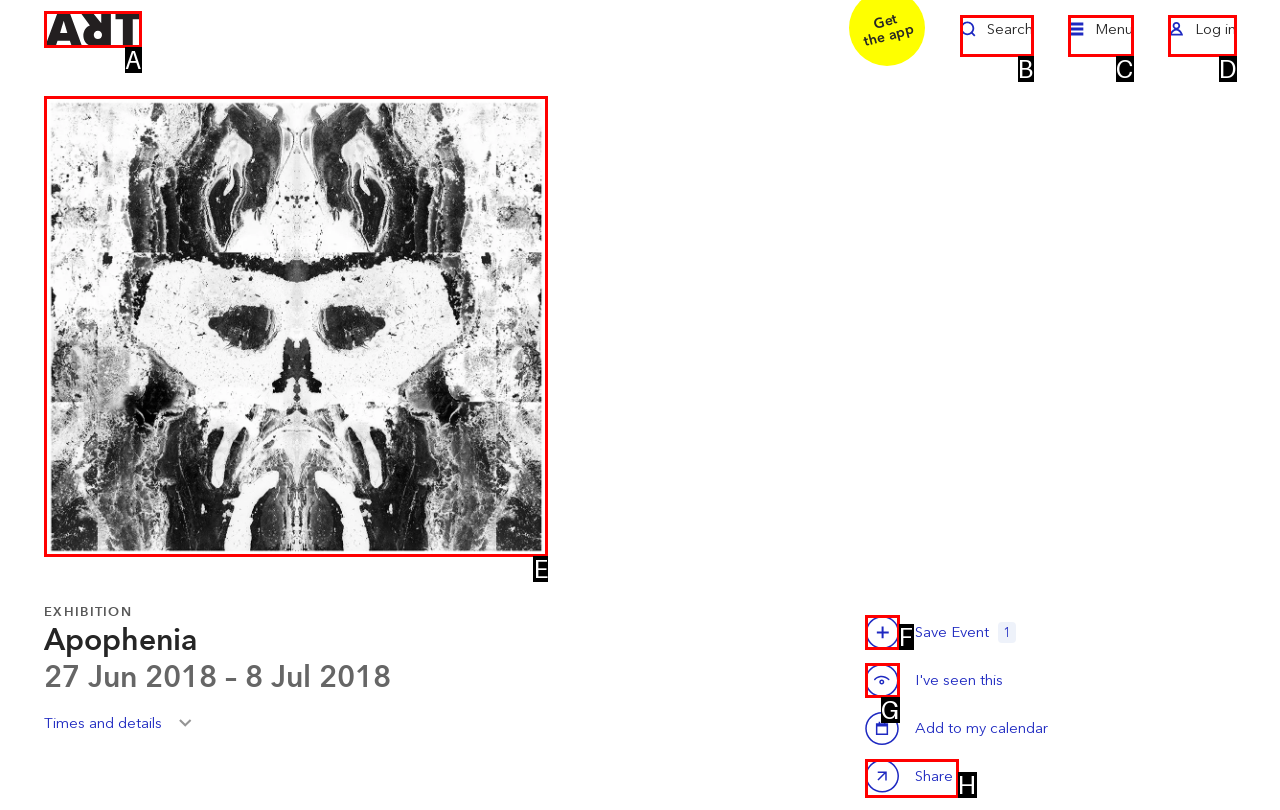Pick the option that corresponds to: Toggle Search
Provide the letter of the correct choice.

B